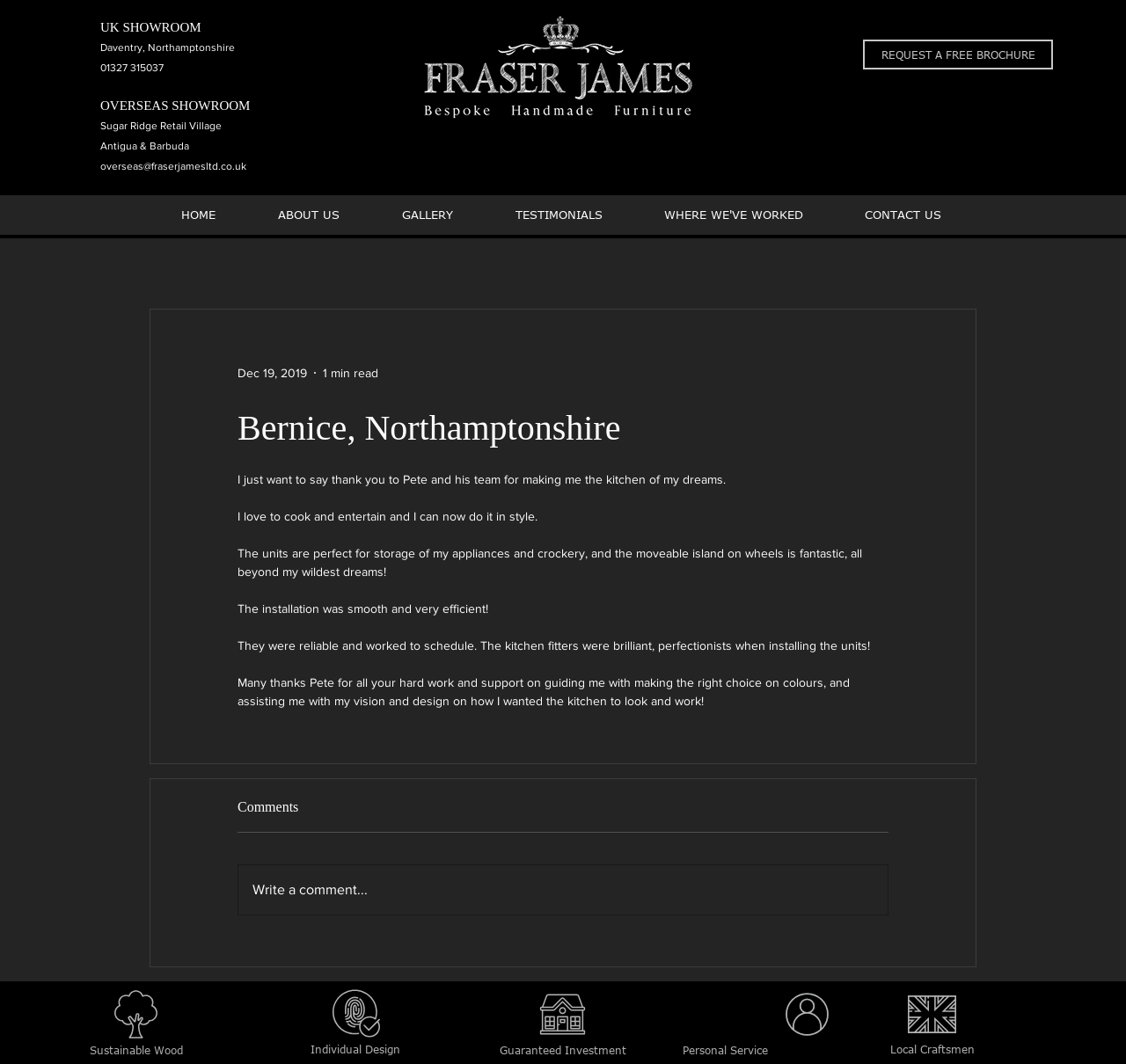Please study the image and answer the question comprehensively:
What is the location of the UK showroom?

I found the answer by looking at the heading element that contains the text 'UK SHOWROOM Daventry, Northamptonshire 01327 315037'. This heading element is a child of the root element and has a bounding box with y1 and y2 coordinates that indicate it is located near the top of the page.